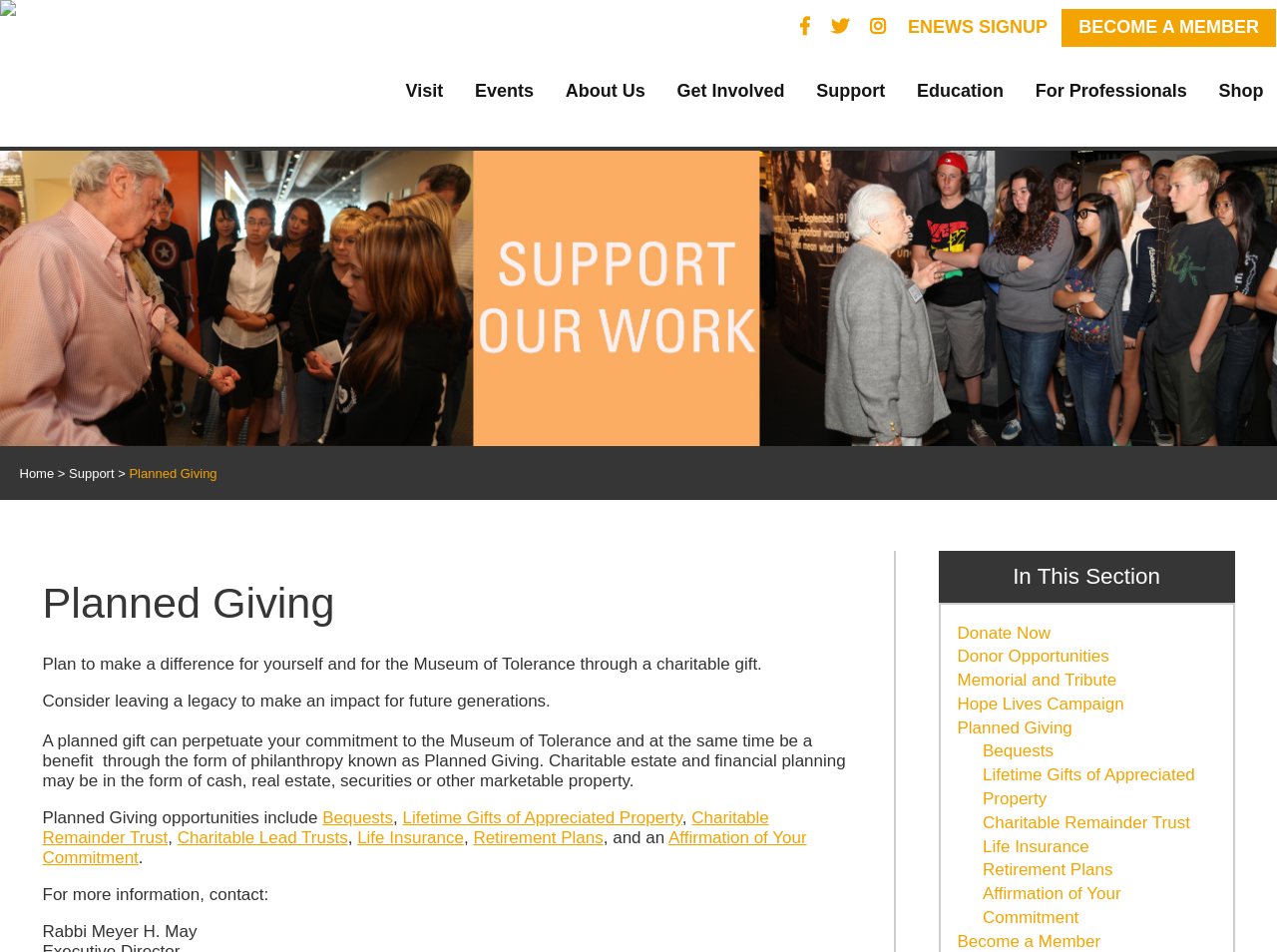Please answer the following question using a single word or phrase: 
Who can be contacted for more information on Planned Giving?

Rabbi Meyer H. May